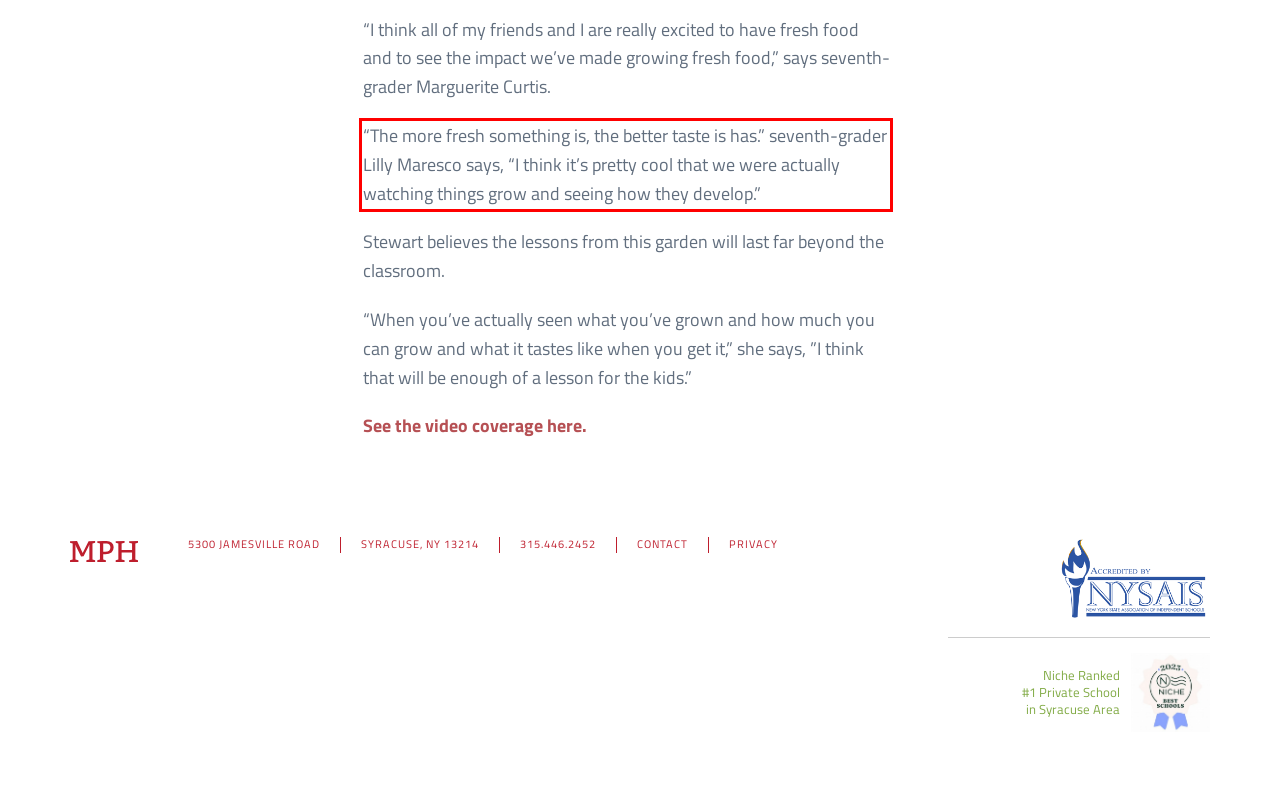Review the webpage screenshot provided, and perform OCR to extract the text from the red bounding box.

“The more fresh something is, the better taste is has.” seventh-grader Lilly Maresco says, “I think it’s pretty cool that we were actually watching things grow and seeing how they develop.”